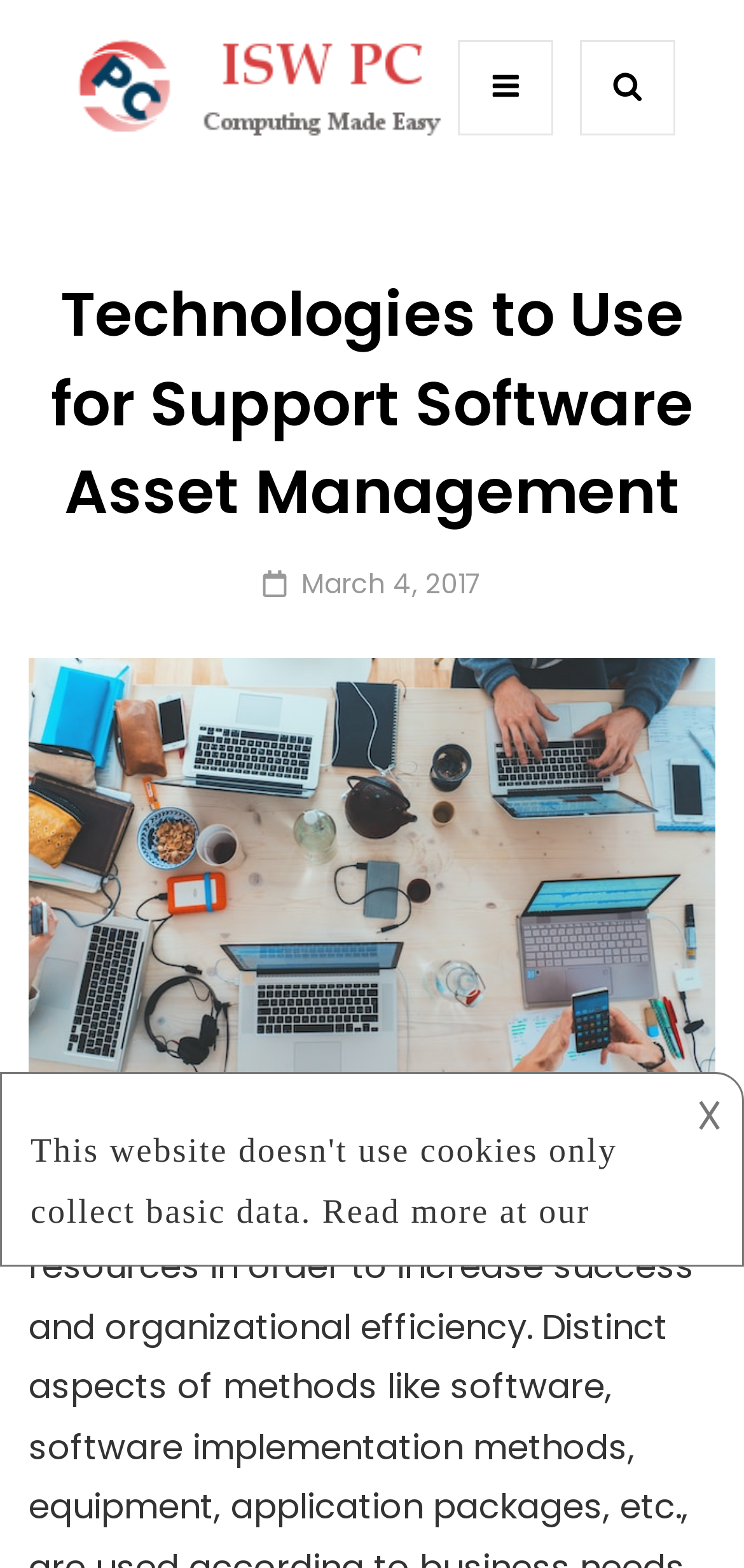What is the purpose of the button with no text?
Answer the question with a thorough and detailed explanation.

I inferred the purpose of the button with no text by its location and the fact that it is an expandable button, which is commonly used to expand or collapse content.